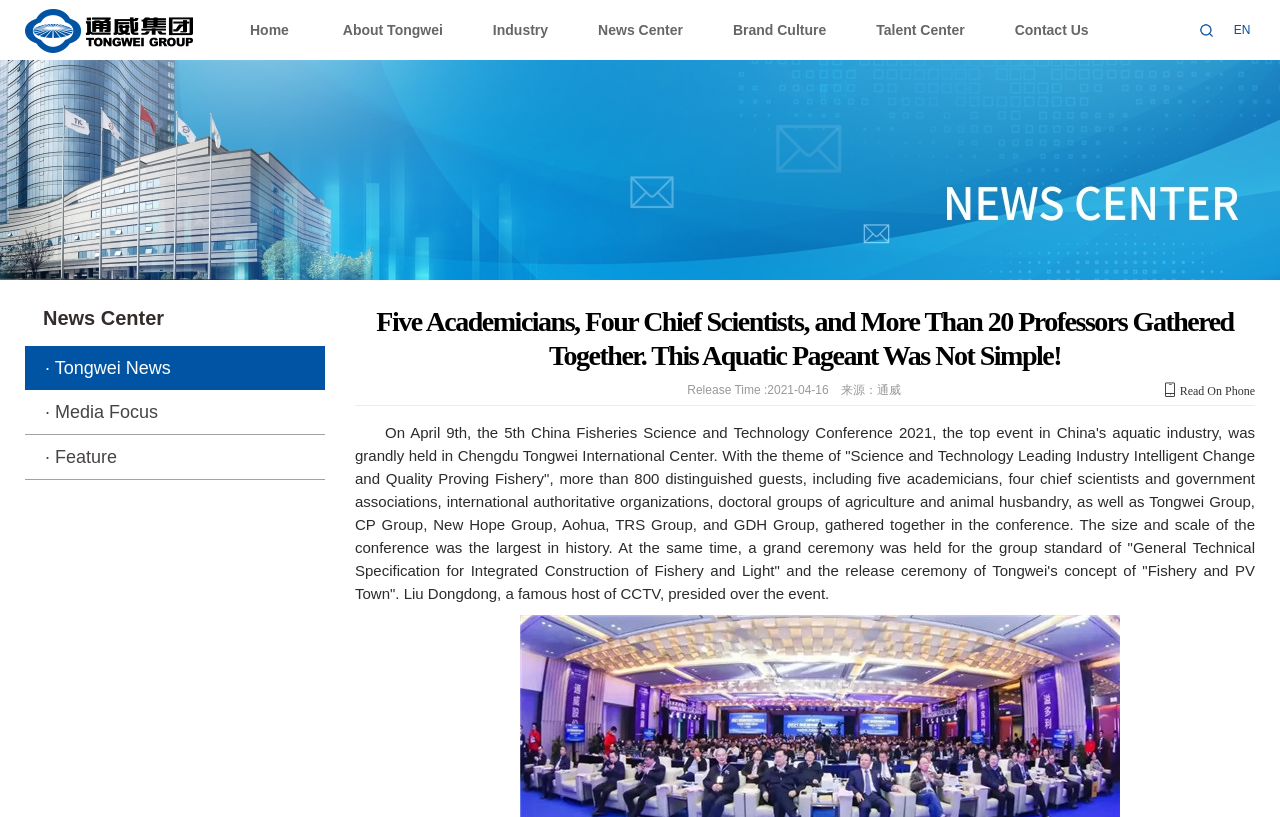Please provide a comprehensive answer to the question based on the screenshot: What is the name of the famous host who presided over the event?

The webpage content mentions that 'Liu Dongdong, a famous host of CCTV, presided over the event.' Therefore, the answer is Liu Dongdong.